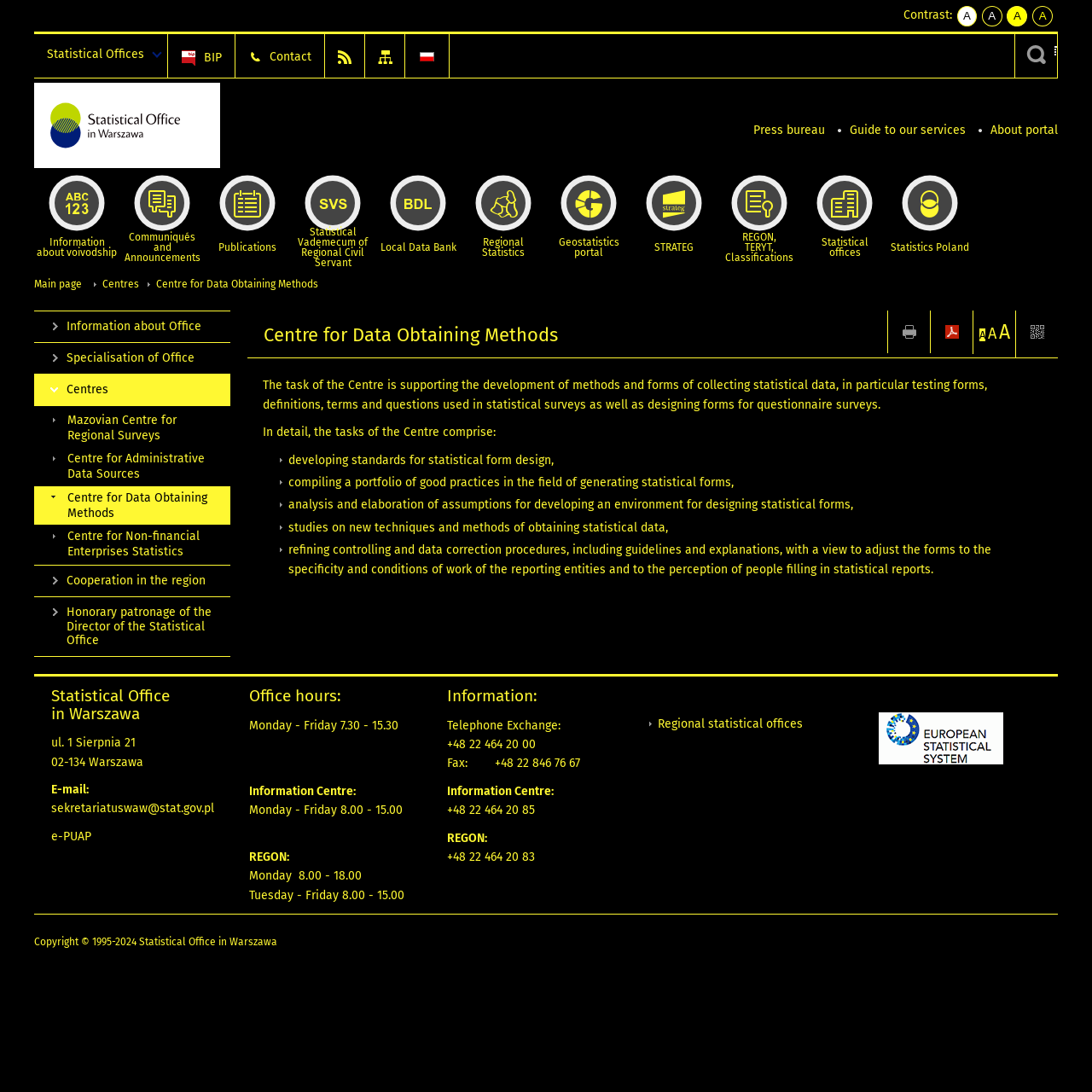Offer a meticulous description of the webpage's structure and content.

The webpage is about the Centre for Data Obtaining Methods, which is part of the Statistical Office in Warszawa. At the top of the page, there is a navigation menu with links to various sections, including "Statistical Offices", "BIP", "Contact", and "Search engine". Below this menu, there is a logo of the Statistical Office in Warszawa, accompanied by a link to the office's main page.

On the left side of the page, there is a vertical menu with links to different sections, including "Press bureau", "Guide to our services", "About portal", and "Information about voivodship". Below this menu, there are several links to various resources, such as "Communiqués and Announcements", "Publications", "Statistical Vademecum of Regional Civil Servant", and "Local Data Bank".

The main content of the page is divided into several sections. The first section describes the tasks of the Centre for Data Obtaining Methods, which include supporting the development of methods and forms of collecting statistical data, testing forms and definitions, and designing forms for questionnaire surveys. The section also lists the specific tasks of the Centre, such as developing standards for statistical form design, compiling a portfolio of good practices, and refining controlling and data correction procedures.

Below this section, there are links to related resources, including "Information about Office", "Specialisation of Office", and "Centres". There is also a section with contact information, including the office's address, email, and phone number.

At the bottom of the page, there is a footer section with links to various resources, including "Cooperation in the region", "Honorary patronage of the Director of the Statistical Office", and "Content information".